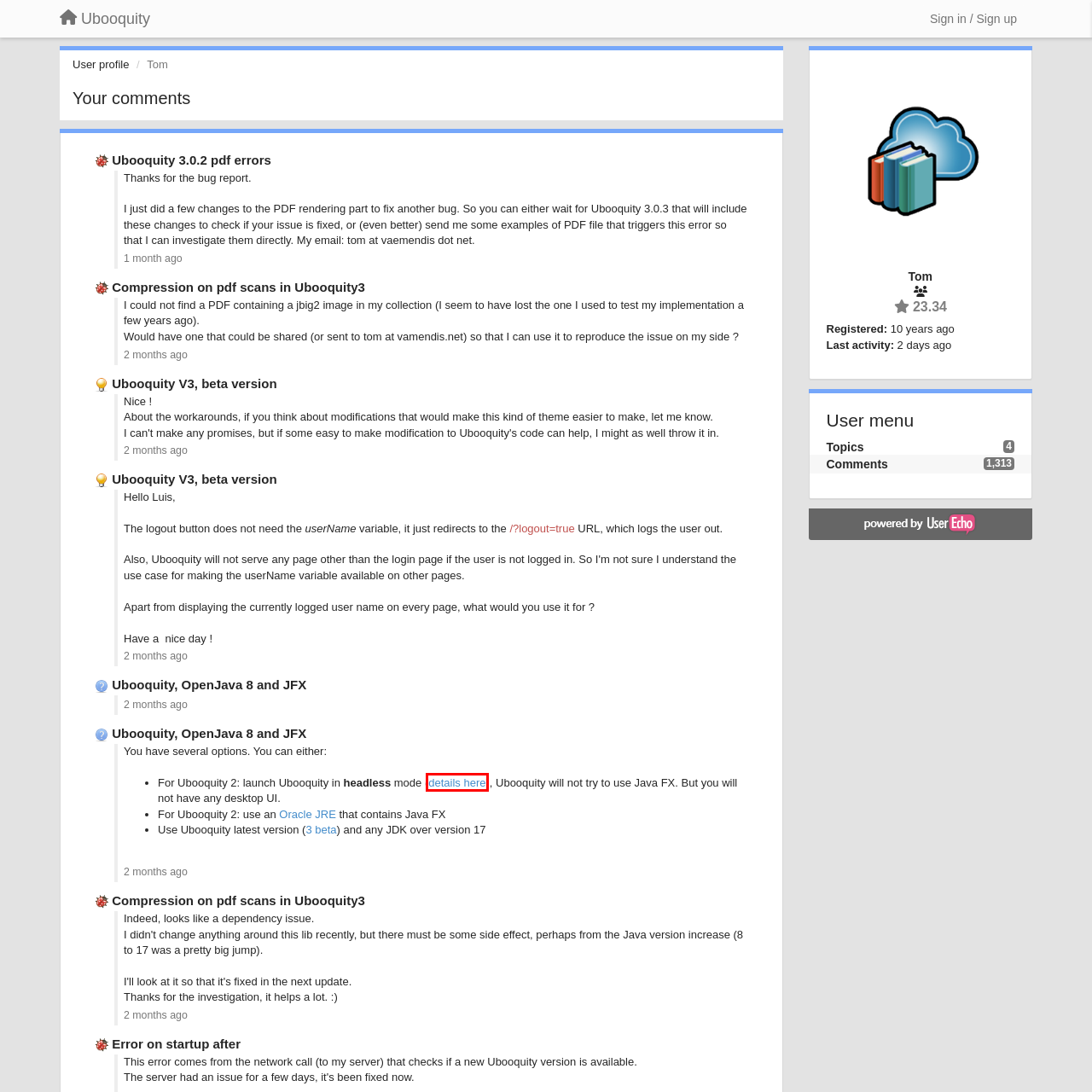Assess the screenshot of a webpage with a red bounding box and determine which webpage description most accurately matches the new page after clicking the element within the red box. Here are the options:
A. Compression on pdf scans in Ubooquity3 / General / Ubooquity
B. Ubooquity documentation
C. pdf local links dont work / General / Ubooquity
D. I'm having issues with viewing groupings by folder v3.0.1 / General / Ubooquity
E. Ubooquity 3.0.2 pdf errors / General / Ubooquity
F. Ubooquity V3, beta version / General / Ubooquity
G. Ubooquity, OpenJava 8 and JFX / General / Ubooquity
H. UserEcho: Customer support solution

B